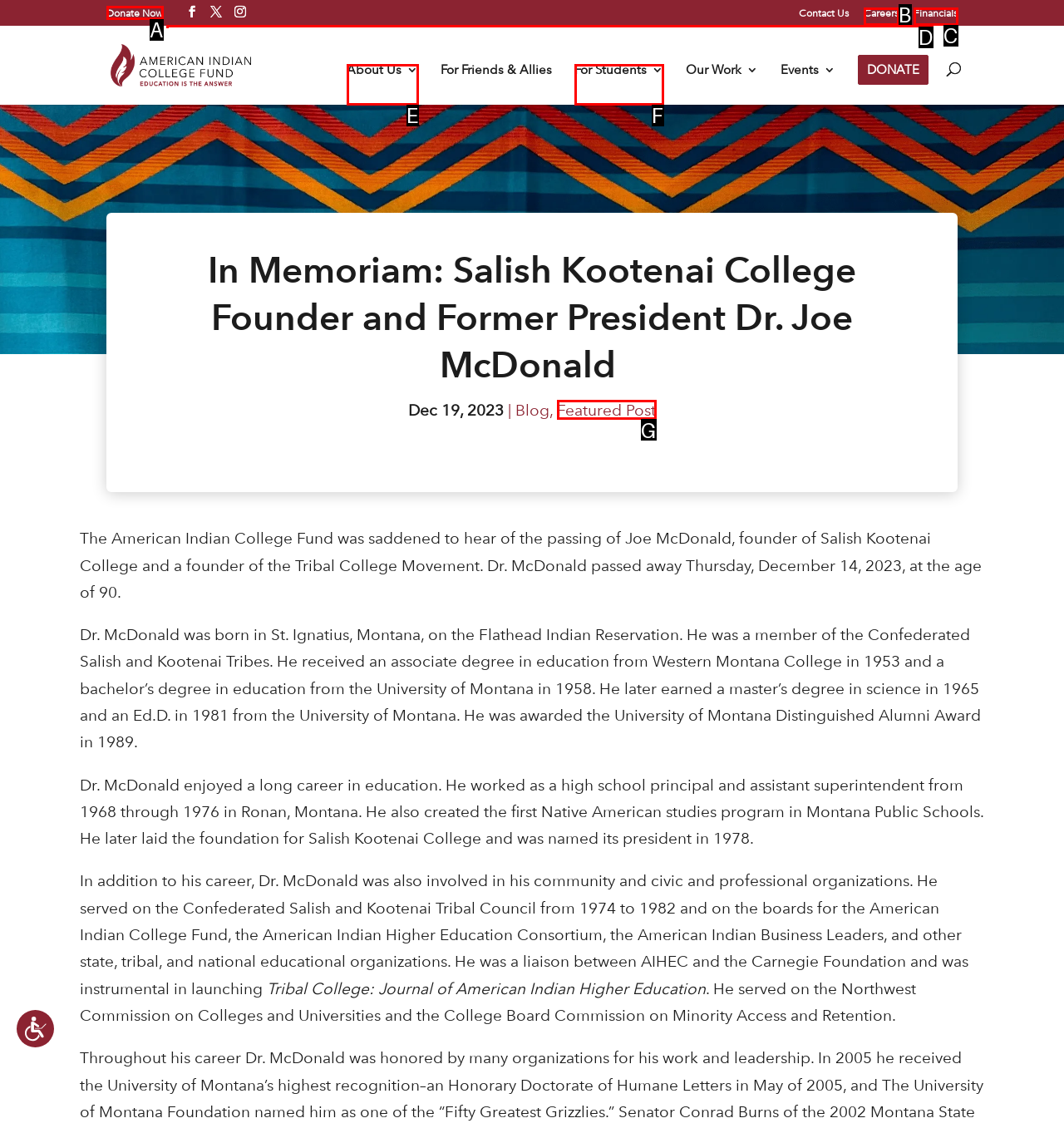Choose the option that matches the following description: Careers
Reply with the letter of the selected option directly.

B